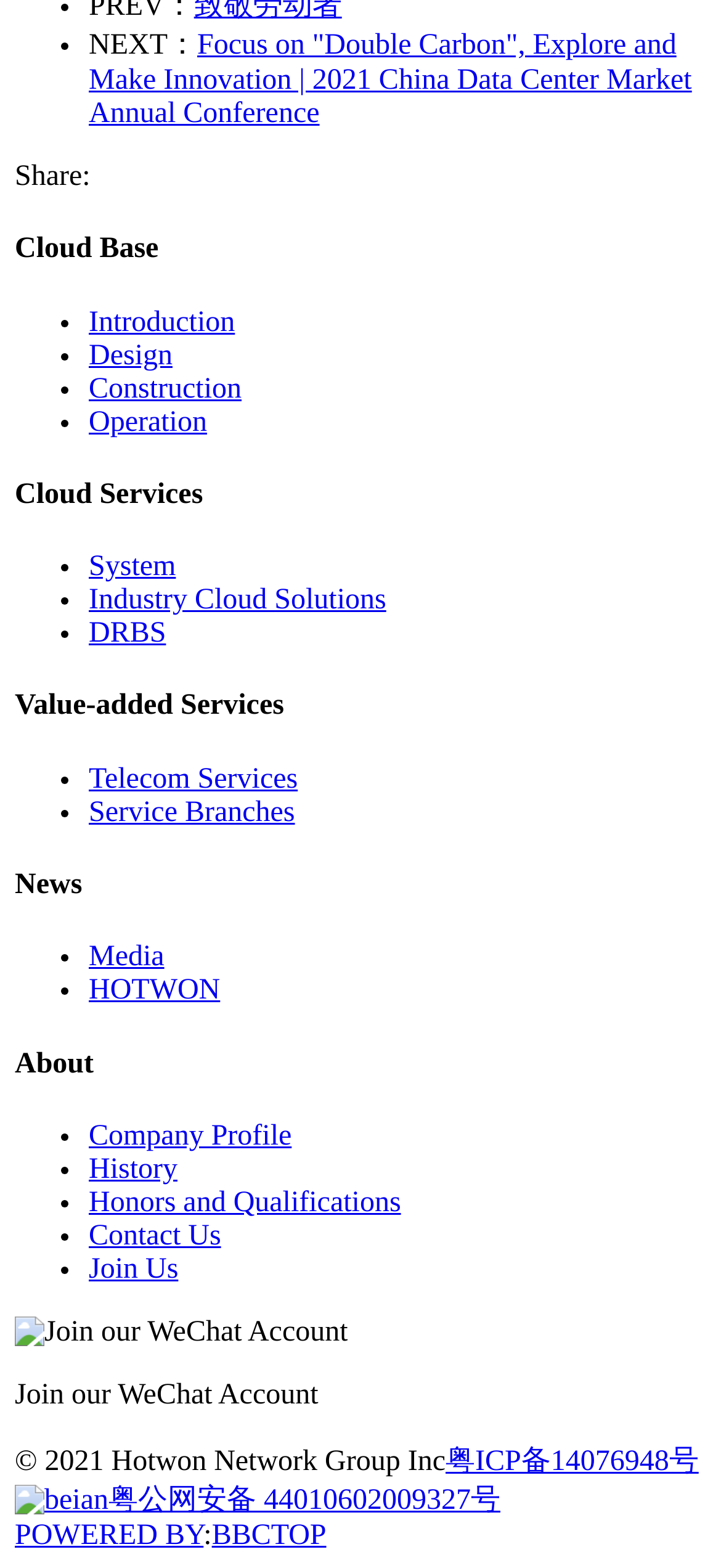Can you provide the bounding box coordinates for the element that should be clicked to implement the instruction: "Click on 'Focus on "Double Carbon", Explore and Make Innovation | 2021 China Data Center Market Annual Conference'"?

[0.123, 0.019, 0.96, 0.083]